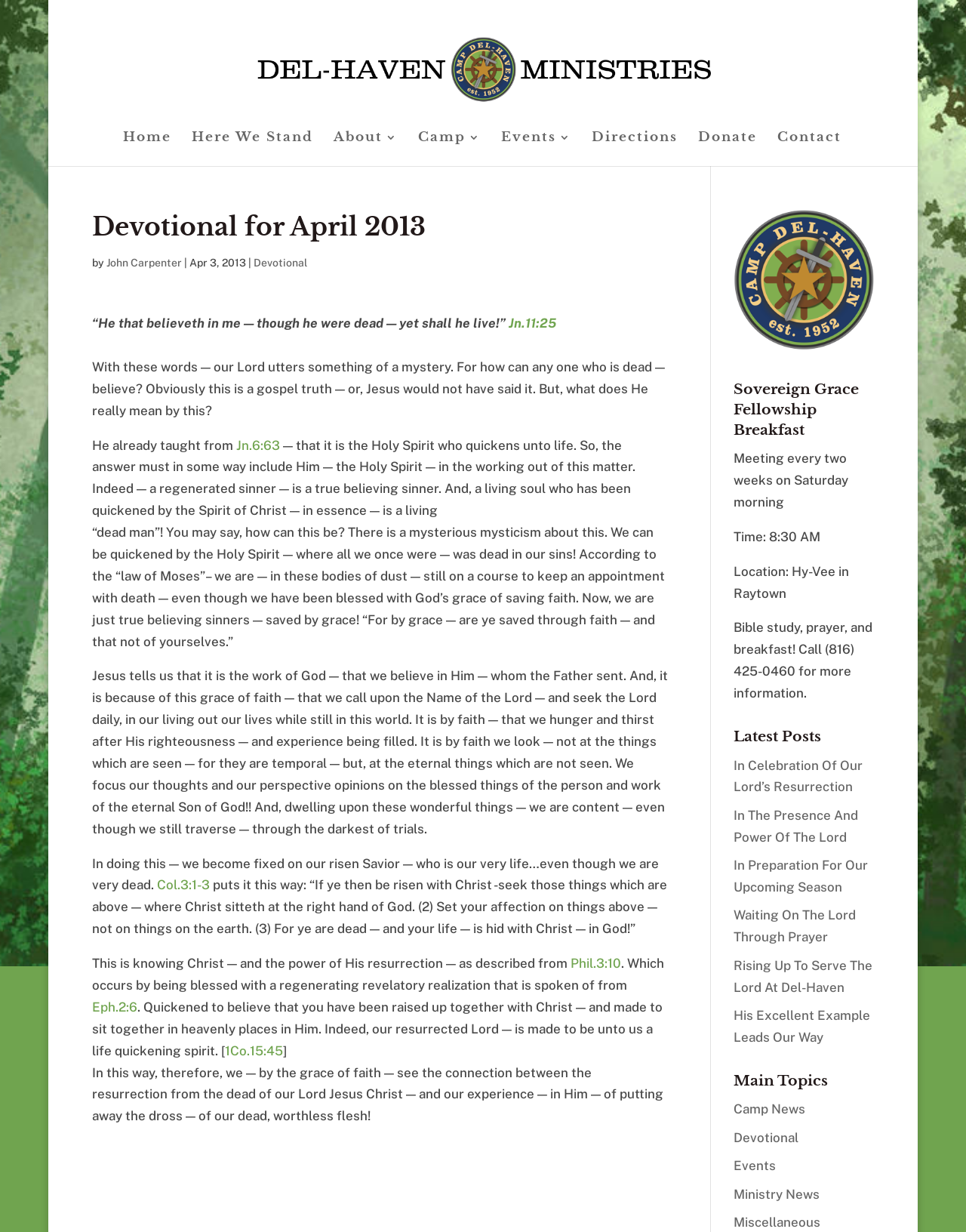Can you find the bounding box coordinates for the element that needs to be clicked to execute this instruction: "Click on the 'Home' link"? The coordinates should be given as four float numbers between 0 and 1, i.e., [left, top, right, bottom].

[0.127, 0.107, 0.177, 0.135]